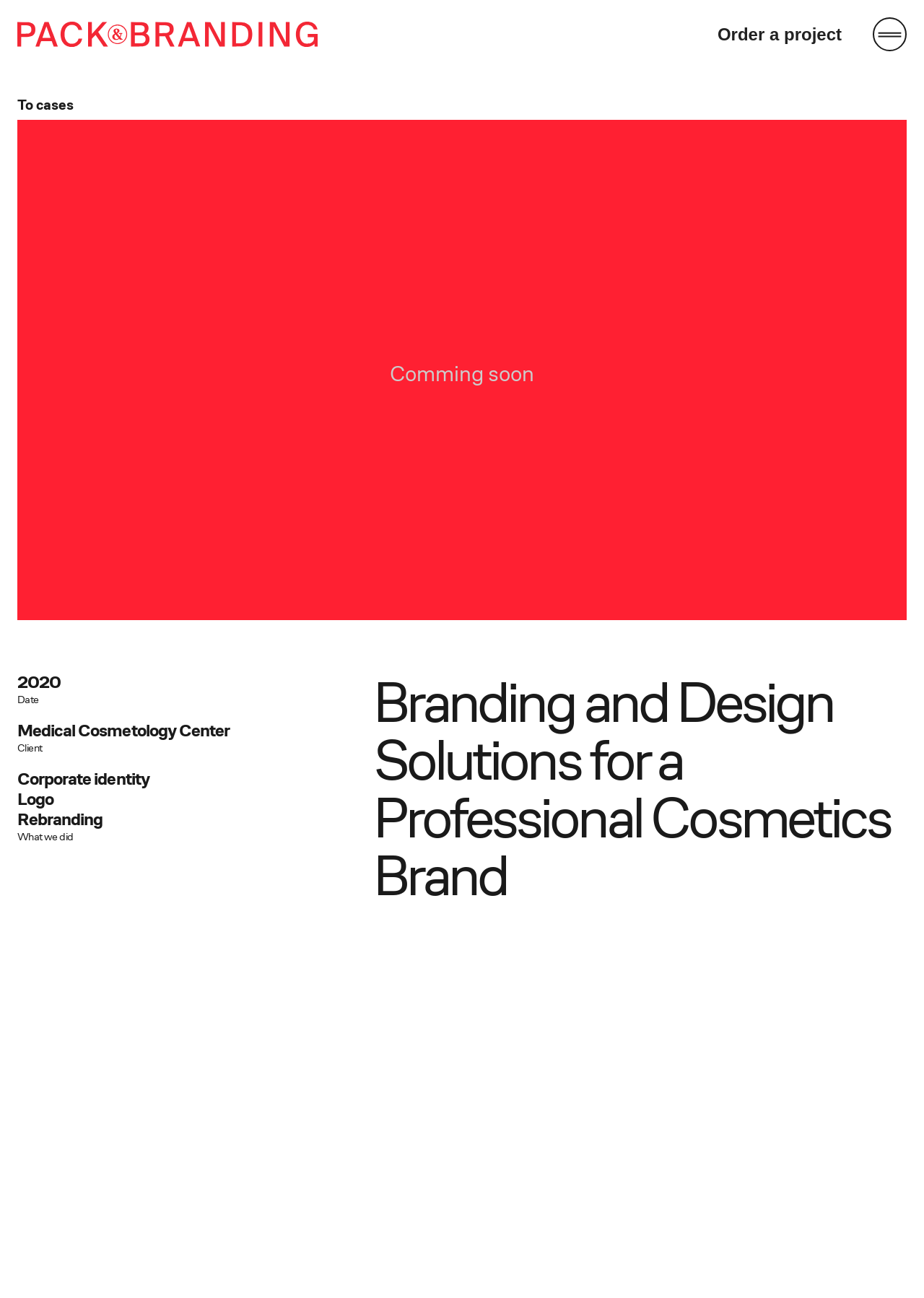What is the purpose of the corporate identity?
Provide a detailed and extensive answer to the question.

I found the answer by reading the text in the StaticText element with the text 'to craft a logo and corporate identity that would stress the uniqueness of the cosmetics’ distinctive formula and emphasize its authorship.' This sentence explains the purpose of the corporate identity.